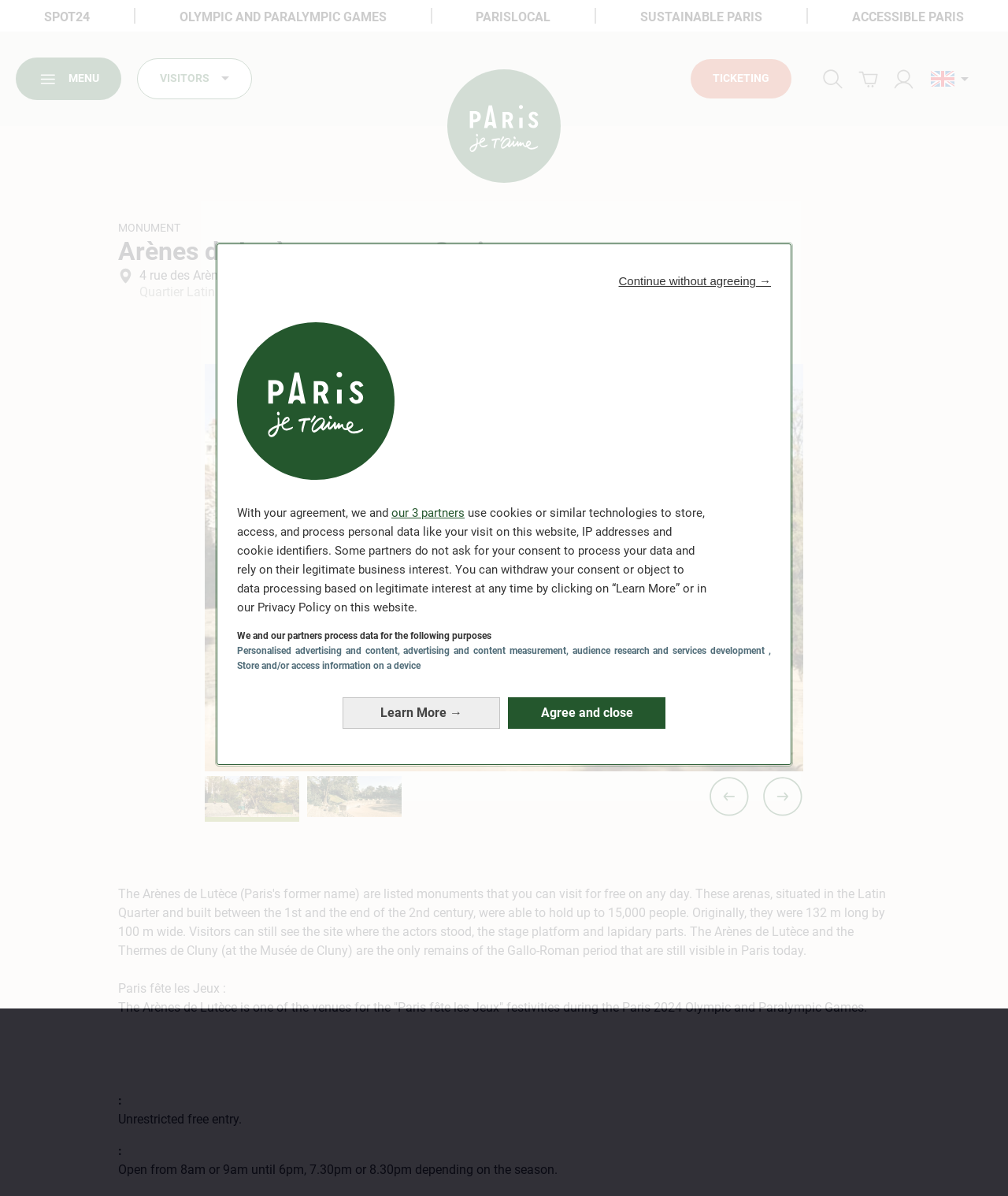What time does Arènes de Lutèce open?
Refer to the screenshot and deliver a thorough answer to the question presented.

I found the opening time by reading the text that states the opening hours of Arènes de Lutèce, which vary depending on the season, but start from either 8am or 9am.